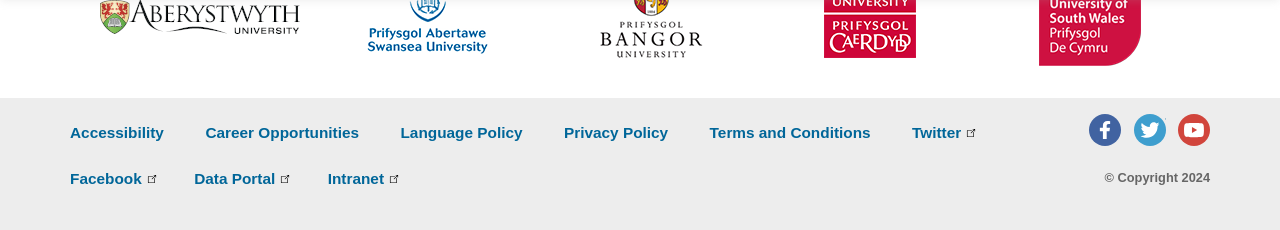Find the bounding box coordinates of the clickable area required to complete the following action: "visit Swansea University website".

[0.25, 0.015, 0.422, 0.089]